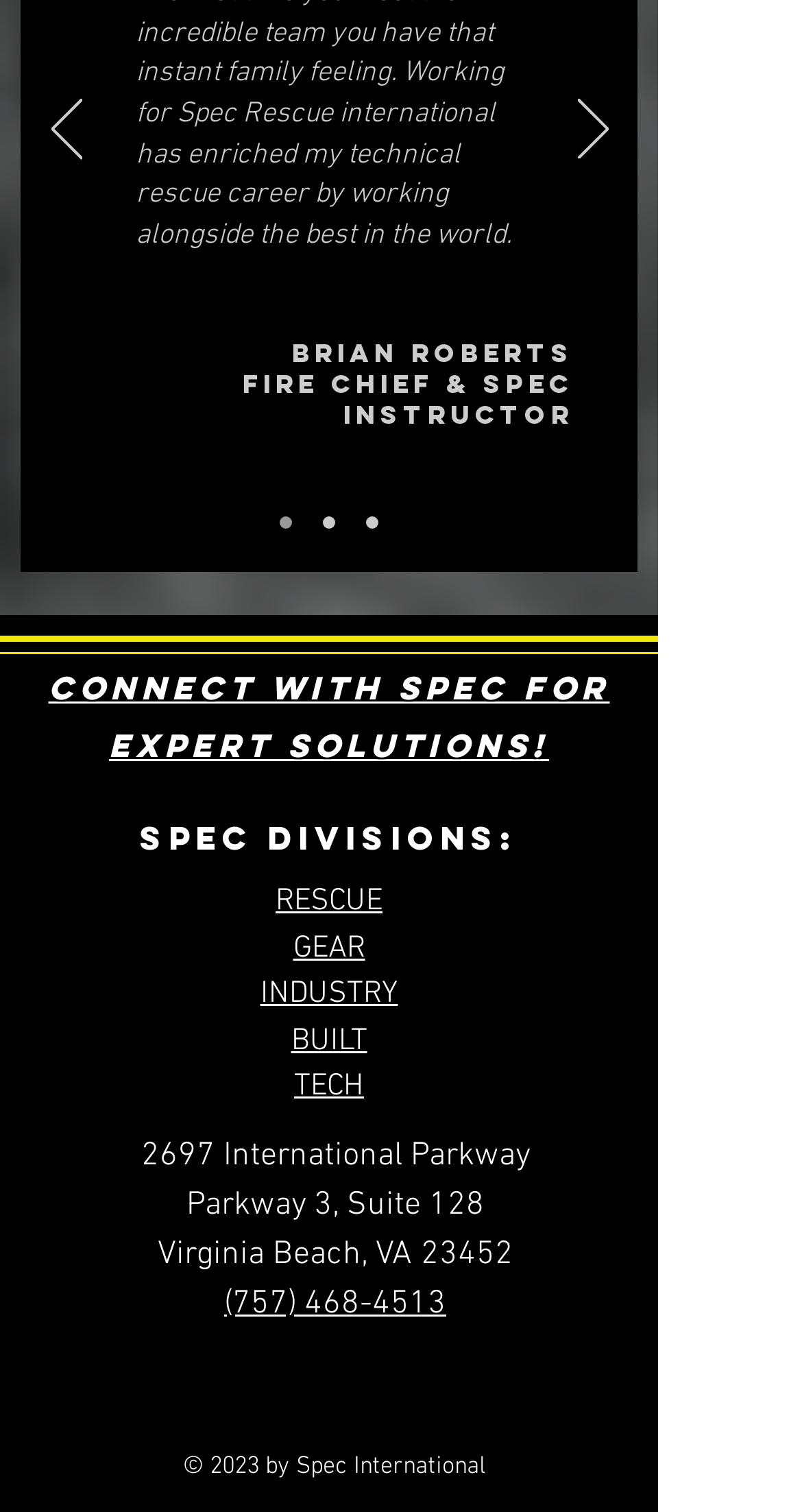What is the phone number of Spec International? Based on the image, give a response in one word or a short phrase.

(757) 468-4513